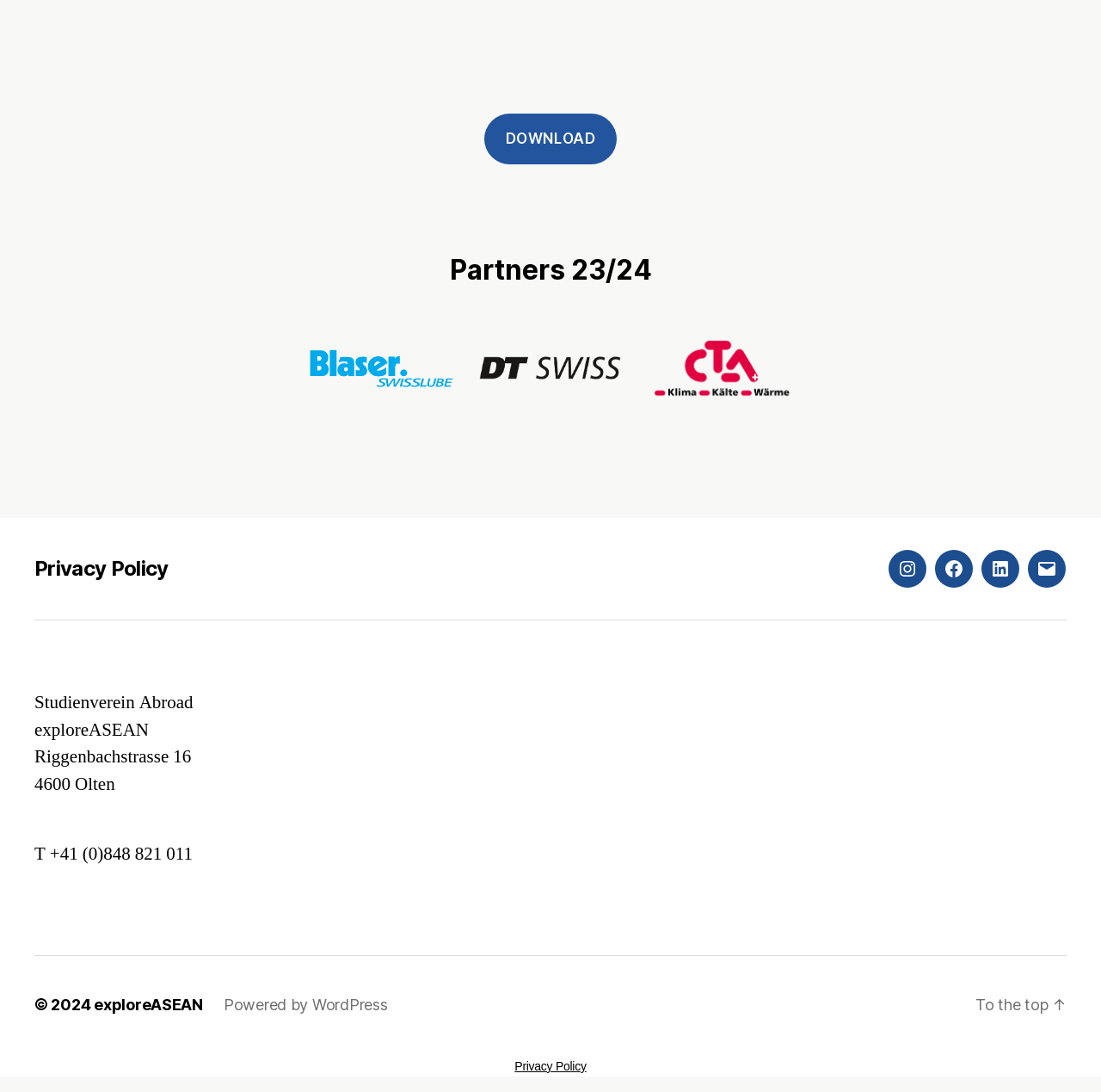Please provide a brief answer to the following inquiry using a single word or phrase:
What is the copyright year mentioned at the bottom?

2024